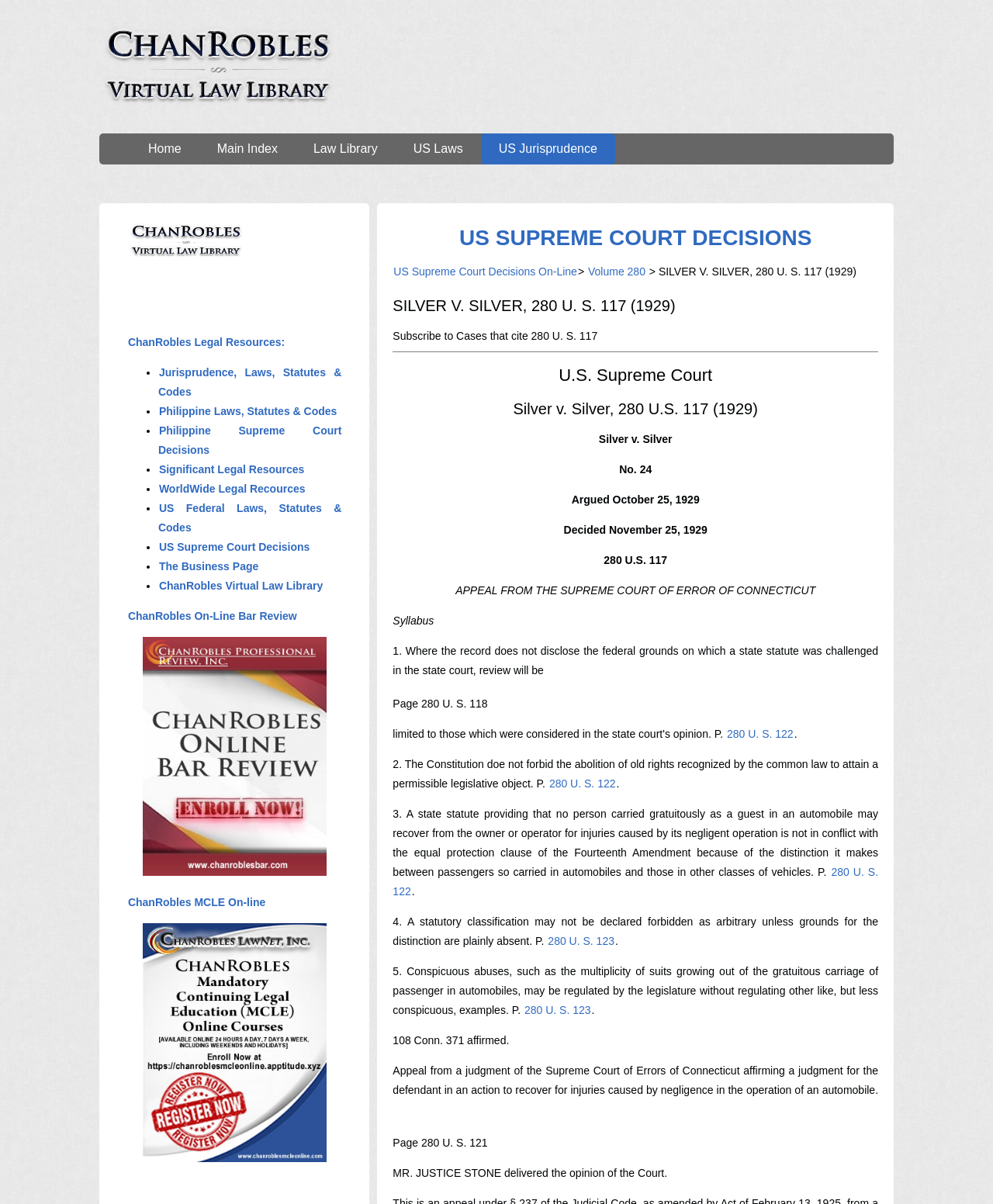Refer to the element description Jurisprudence, Laws, Statutes & Codes and identify the corresponding bounding box in the screenshot. Format the coordinates as (top-left x, top-left y, bottom-right x, bottom-right y) with values in the range of 0 to 1.

[0.159, 0.304, 0.344, 0.331]